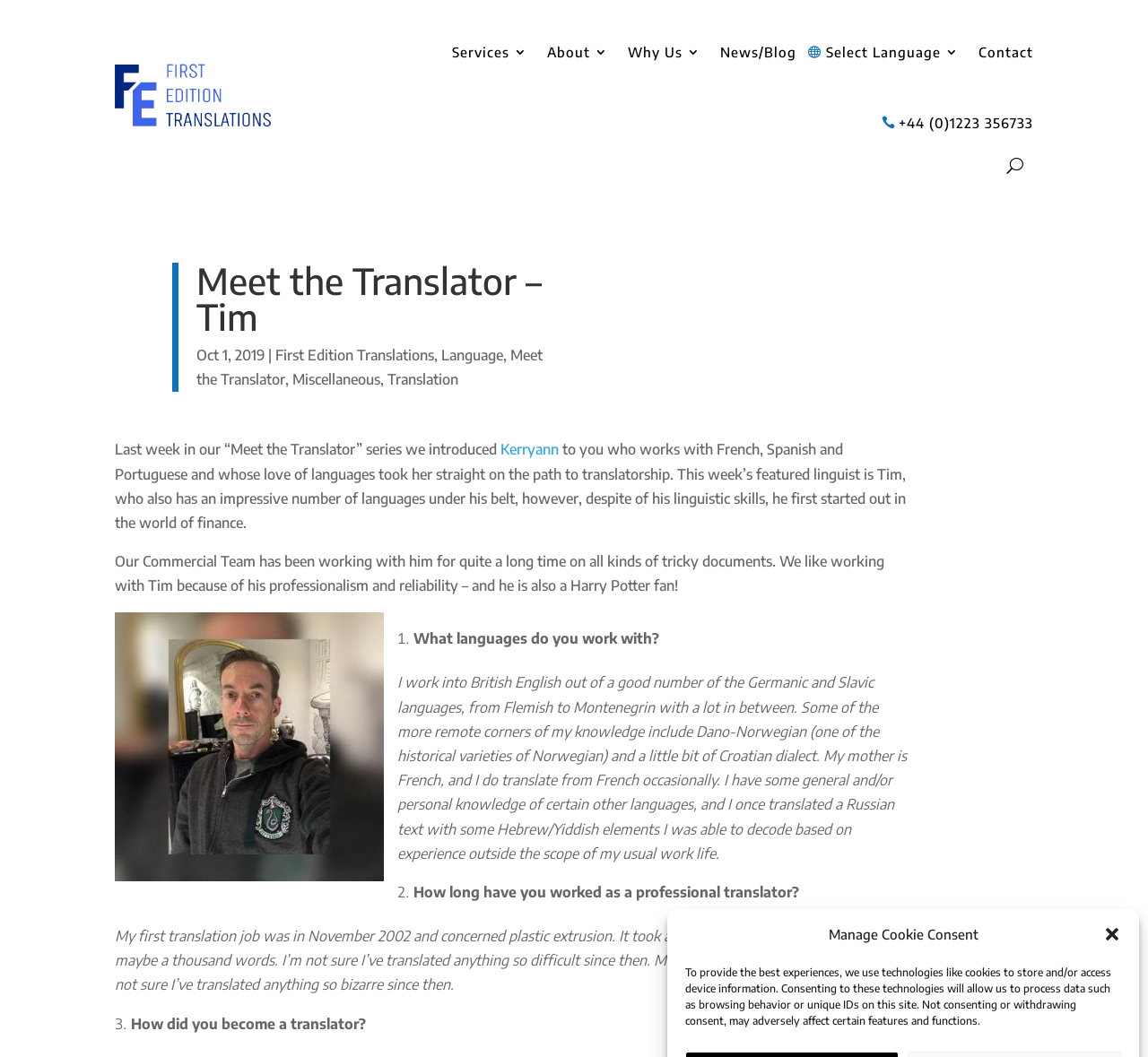Determine the bounding box coordinates for the UI element with the following description: "Select Language". The coordinates should be four float numbers between 0 and 1, represented as [left, top, right, bottom].

[0.711, 0.016, 0.835, 0.083]